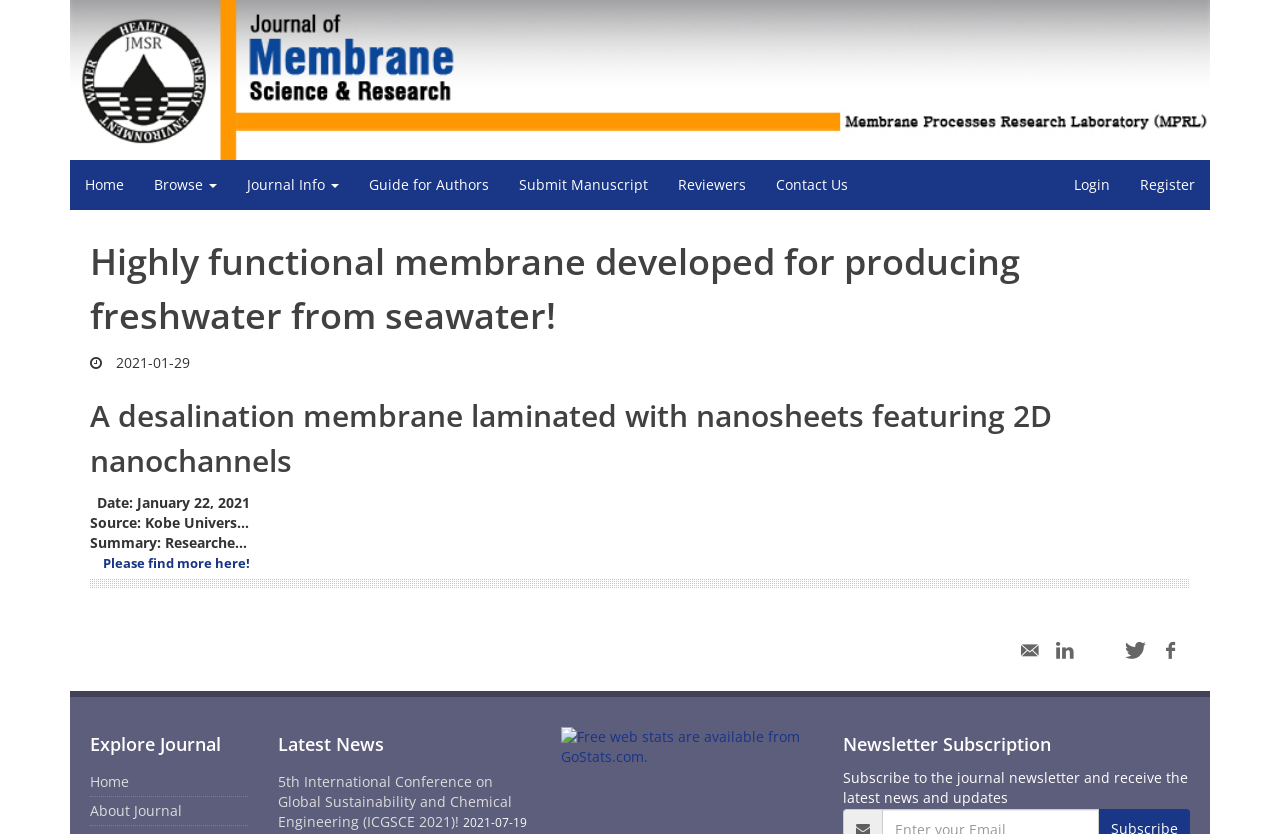Describe the webpage in detail, including text, images, and layout.

The webpage is for the Journal of Membrane Science and Research (JMSR). At the top, there is a large image that spans almost the entire width of the page. Below the image, there is a navigation menu with 9 links: Home, Browse, Journal Info, Guide for Authors, Submit Manuscript, Reviewers, Contact Us, Login, and Register.

The main content of the page is divided into several sections. The first section has a heading that reads "Highly functional membrane developed for producing freshwater from seawater!" and is accompanied by a date "2021-01-29". The second section has a heading that reads "A desalination membrane laminated with nanosheets featuring 2D nanochannels" and is followed by a list of three description list terms with details about the date, source, and a link to "Please find more here!".

Below these sections, there are five social media links represented by icons. On the left side of the page, there is a section with a heading "Explore Journal" that contains two links: Home and About Journal. Next to it, there is a section with a heading "Latest News" that contains a link to "5th International Conference on Global Sustainability and Chemical Engineering (ICGSCE 2021)!" and a date "2021-07-19". Further down, there is a link to "Free web stats are available from GoStats.com." with an accompanying image.

Finally, at the bottom of the page, there is a section with a heading "Newsletter Subscription" that contains a brief description and encourages users to subscribe to the journal newsletter.